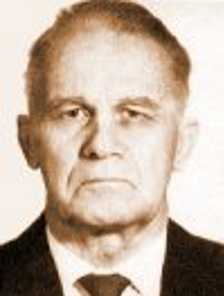Offer a detailed narrative of the image.

This image portrays KUZNETSOV Vladilen Aleksandrovich, a notable scientist recognized for his contributions to geological sciences. Born on February 20, 1931, in Pskov, Russia, and passing away on January 31, 2008, he served as a Corresponding Member of the National Academy of Sciences of Belarus since 1989 and earned his Doctorate in Geologo-Mineralogical Sciences in 1973. His distinguished career included roles as a geologist and senior engineer, along with significant positions at various geological institutes.

Kuznetsov's research significantly impacted the fields of geology and geochemistry, focusing on Cenozoic studies. He was influential in advancing methodologies for mineral exploration and contributed to understanding alluvial lithogenesis and the geochemical variation in river sediments. His work extended beyond academia; it played a critical role in addressing geological surveys, predicting mineral resources, and even in health care through his studies on the relationship between environmental factors and cancer incidence.

The image captures the essence of a dedicated scientist whose extensive research produced over 400 scientific papers and 22 monographs, earning him prestigious awards such as the Order of Friendship of Peoples in 1986.